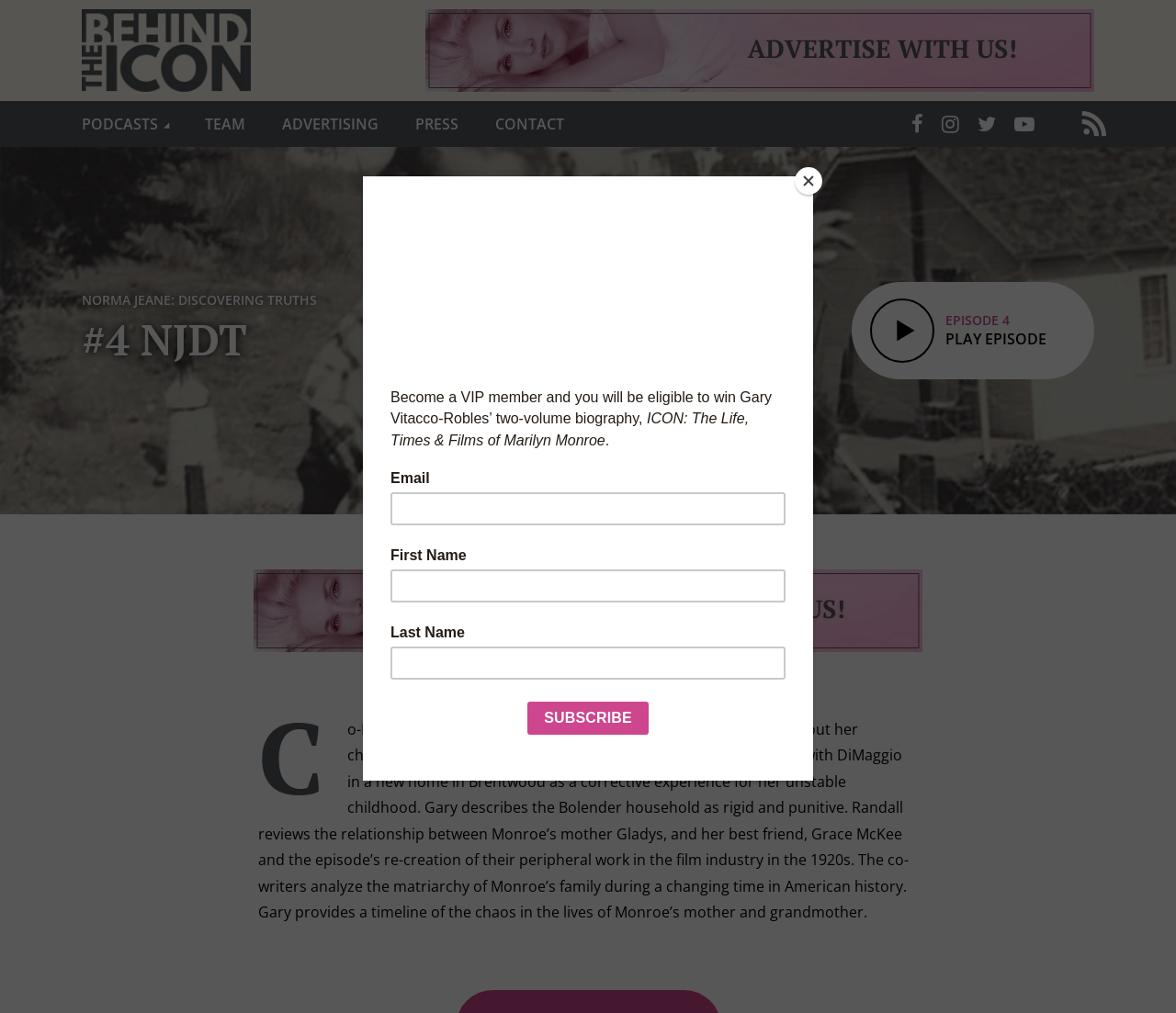Identify the bounding box coordinates of the HTML element based on this description: "Ways to Support VROCP".

None